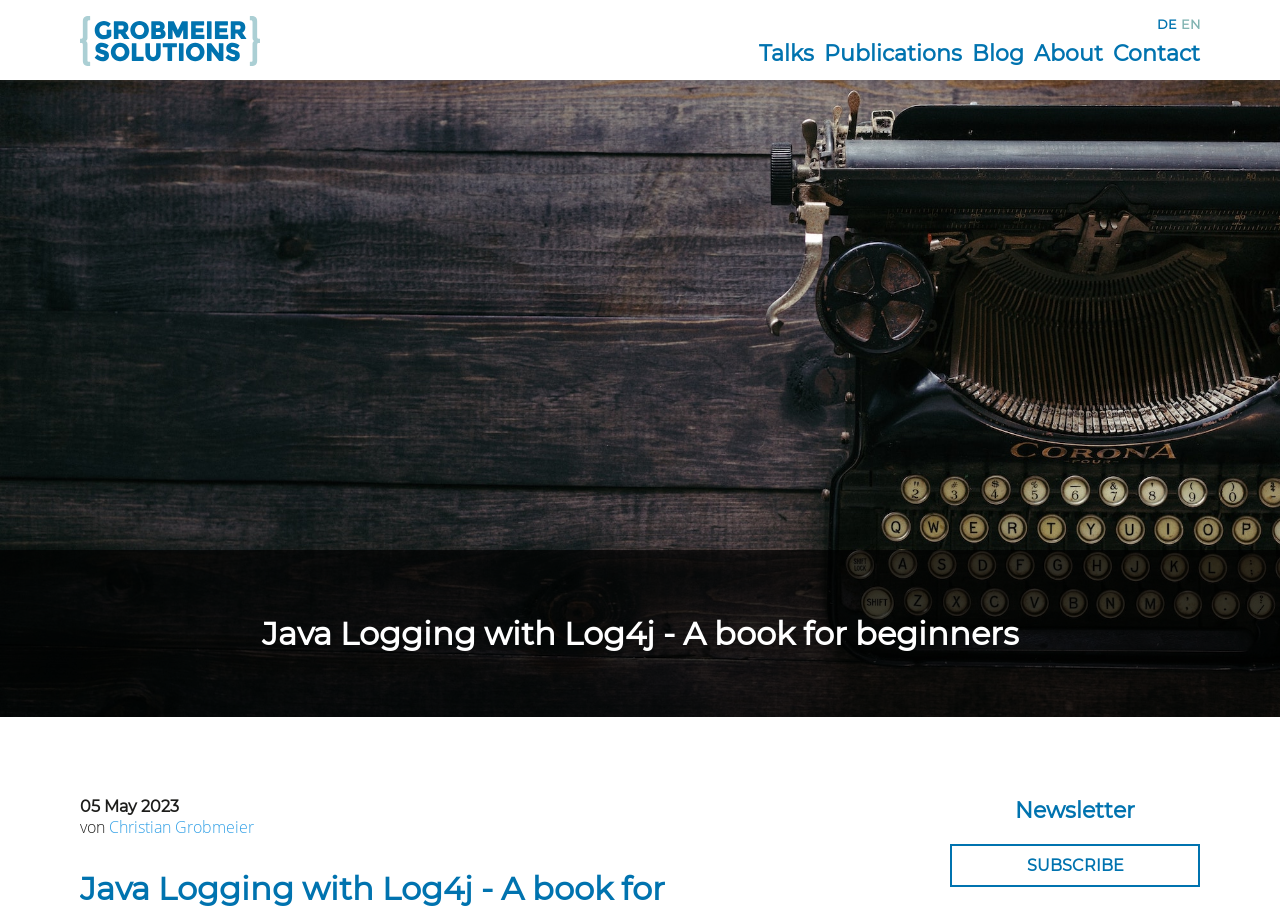Please locate the clickable area by providing the bounding box coordinates to follow this instruction: "click the language switcher to DE".

[0.904, 0.019, 0.92, 0.035]